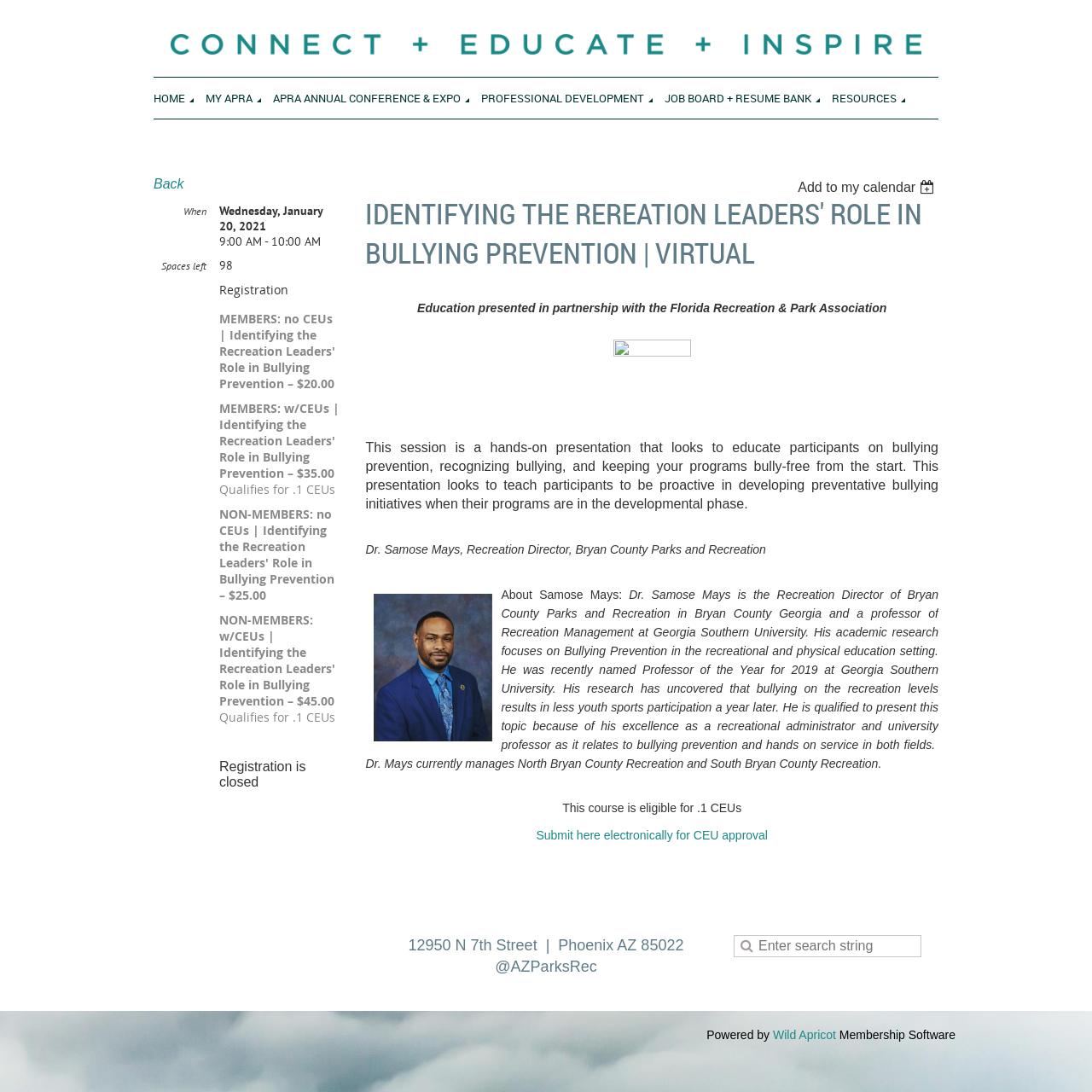Identify and provide the main heading of the webpage.

IDENTIFYING THE REREATION LEADERS' ROLE IN BULLYING PREVENTION | VIRTUAL